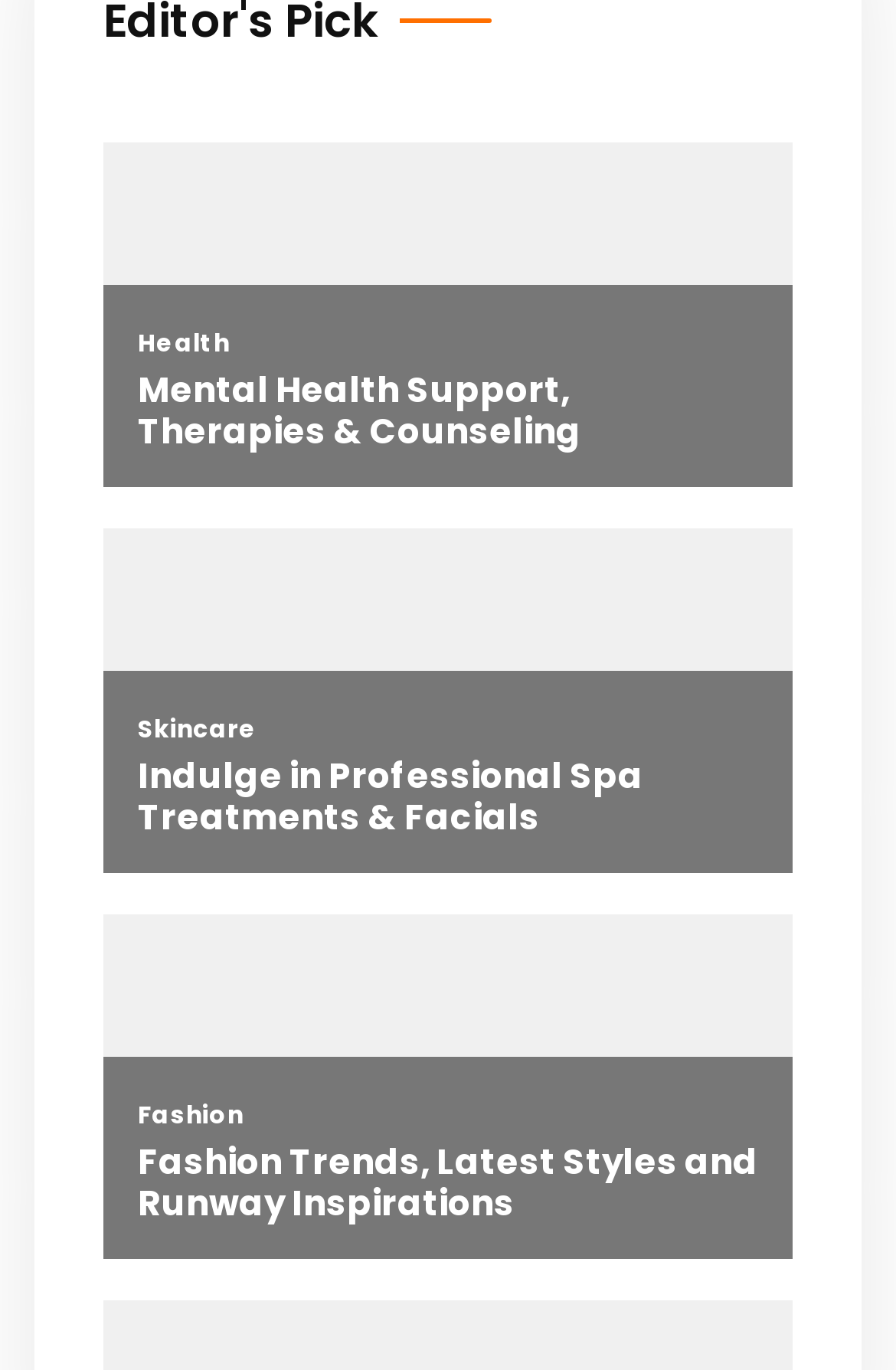Determine the bounding box coordinates for the area that needs to be clicked to fulfill this task: "Learn about health". The coordinates must be given as four float numbers between 0 and 1, i.e., [left, top, right, bottom].

[0.154, 0.238, 0.256, 0.264]